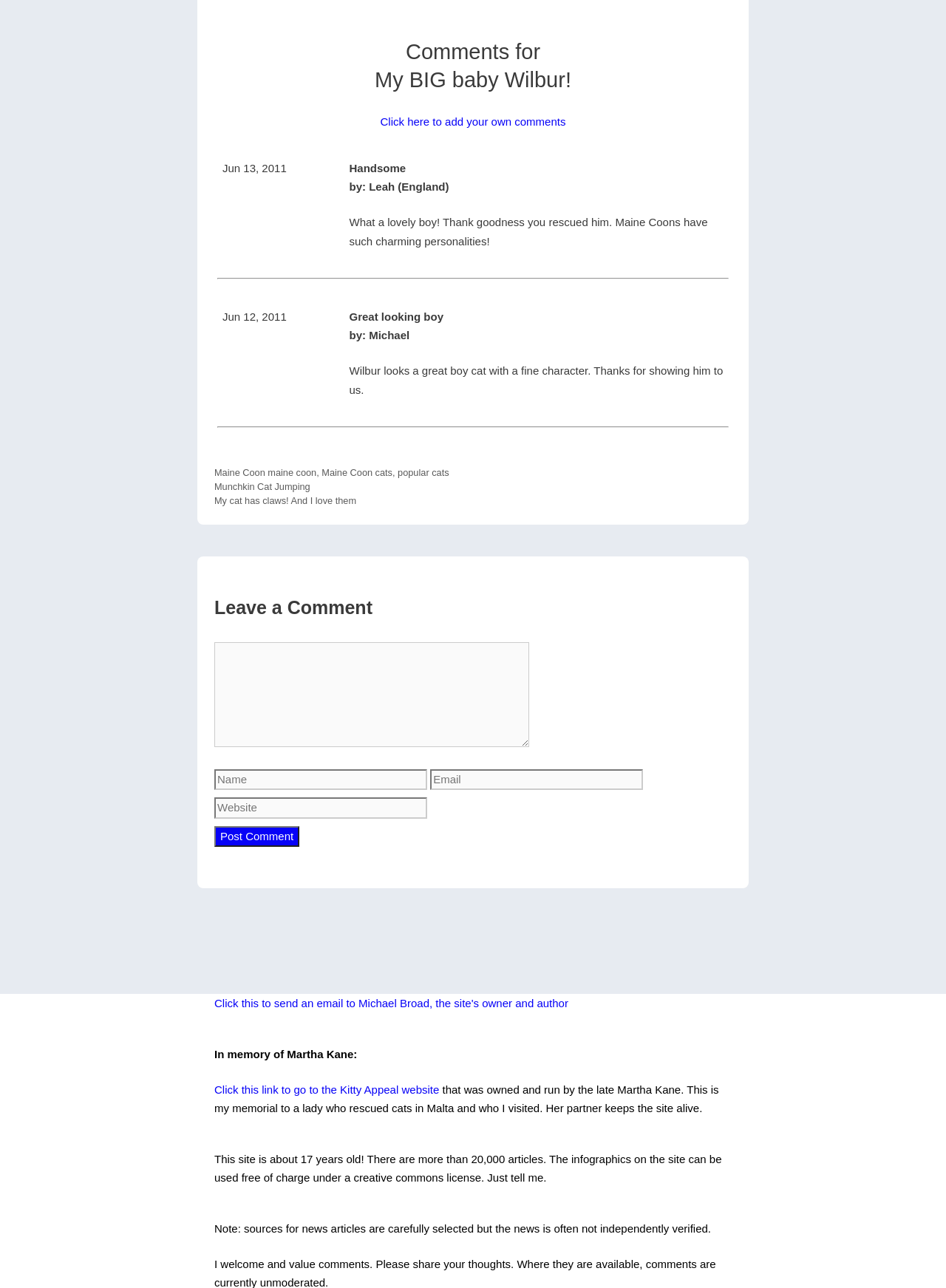Given the following UI element description: "Maine Coon", find the bounding box coordinates in the webpage screenshot.

[0.227, 0.329, 0.28, 0.338]